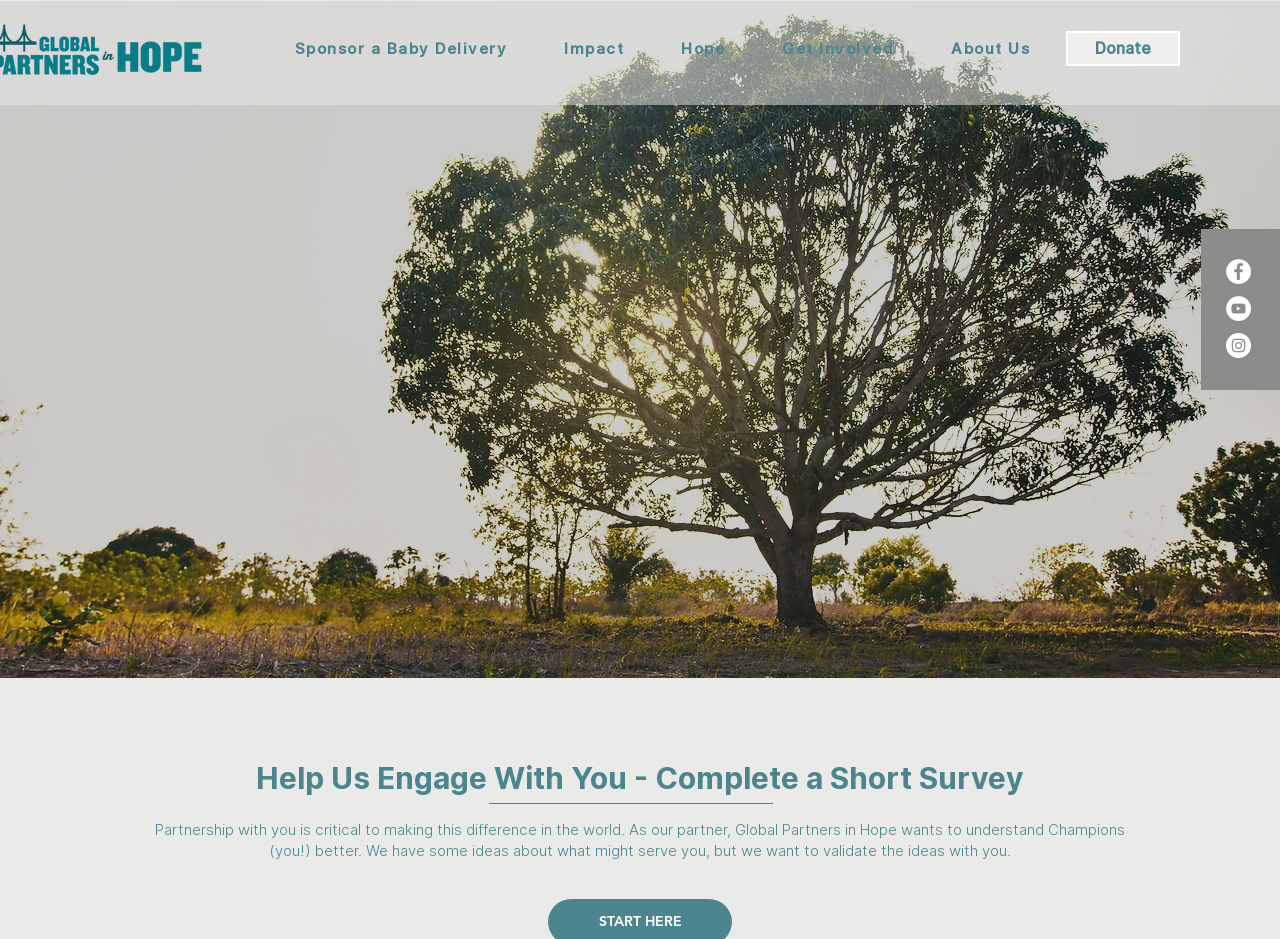Using the provided element description: "aria-label="Instagram"", identify the bounding box coordinates. The coordinates should be four floats between 0 and 1 in the order [left, top, right, bottom].

[0.958, 0.355, 0.977, 0.381]